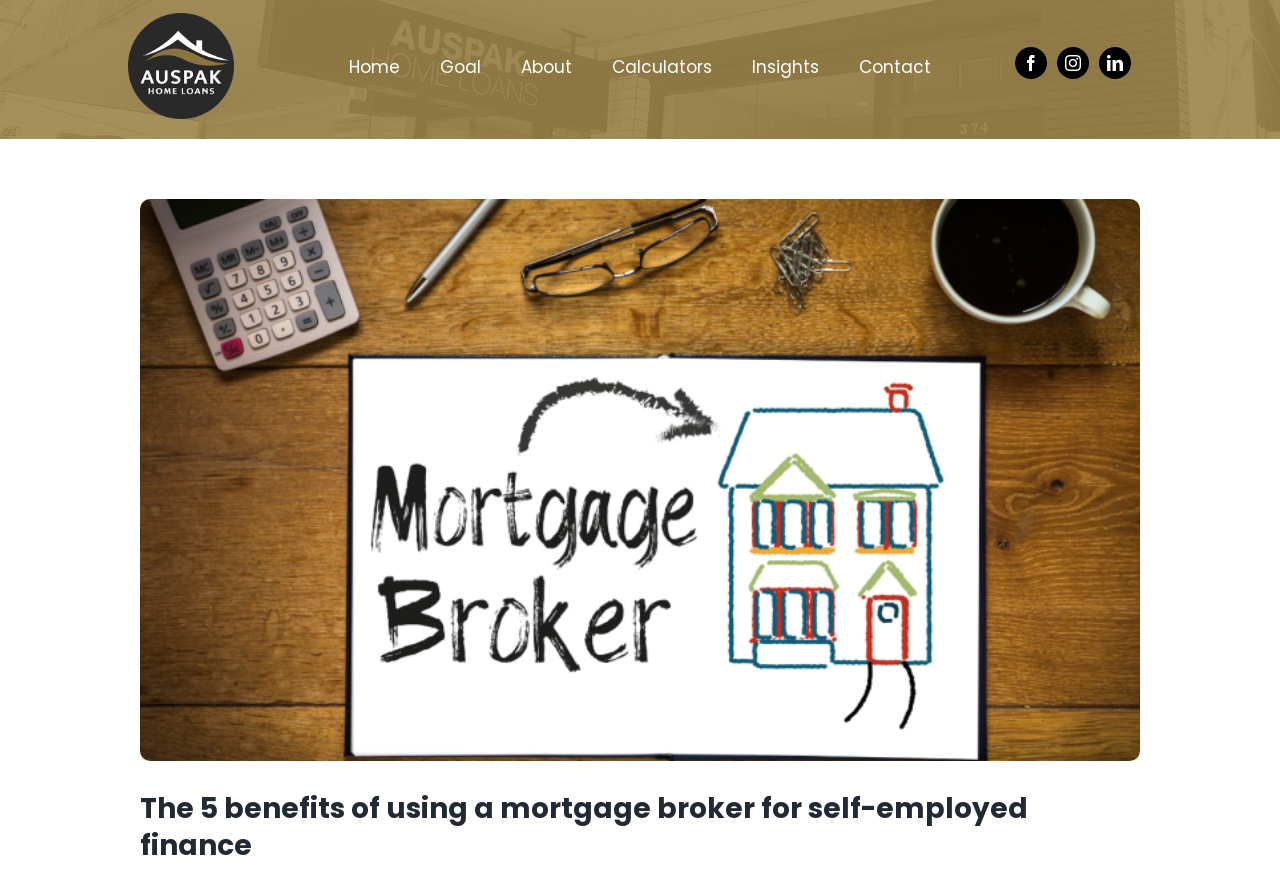What is the topic of the webpage?
Refer to the image and provide a one-word or short phrase answer.

Mortgage broker benefits